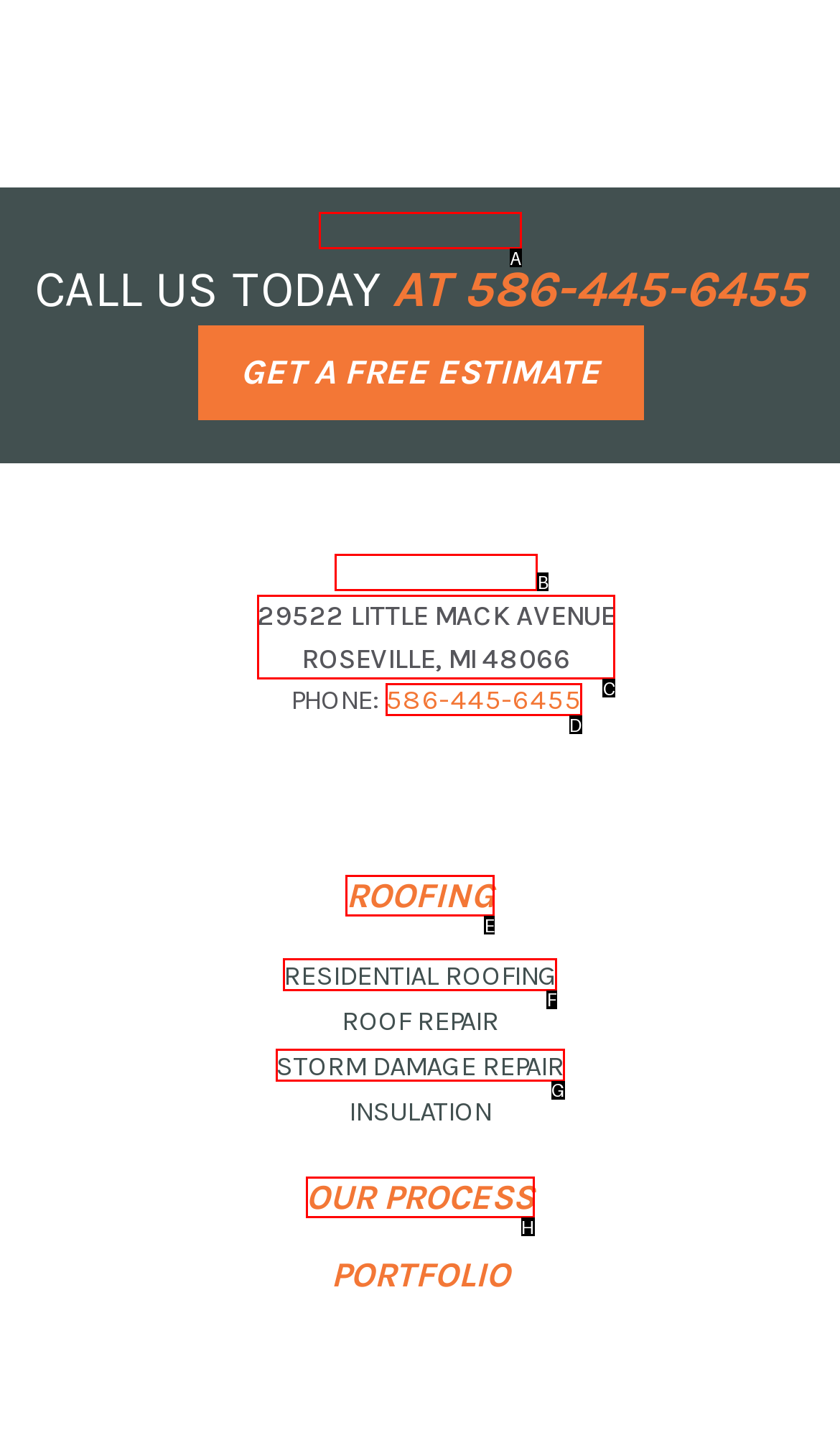Find the HTML element that corresponds to the description: What Determines Your Creditworthiness. Indicate your selection by the letter of the appropriate option.

None